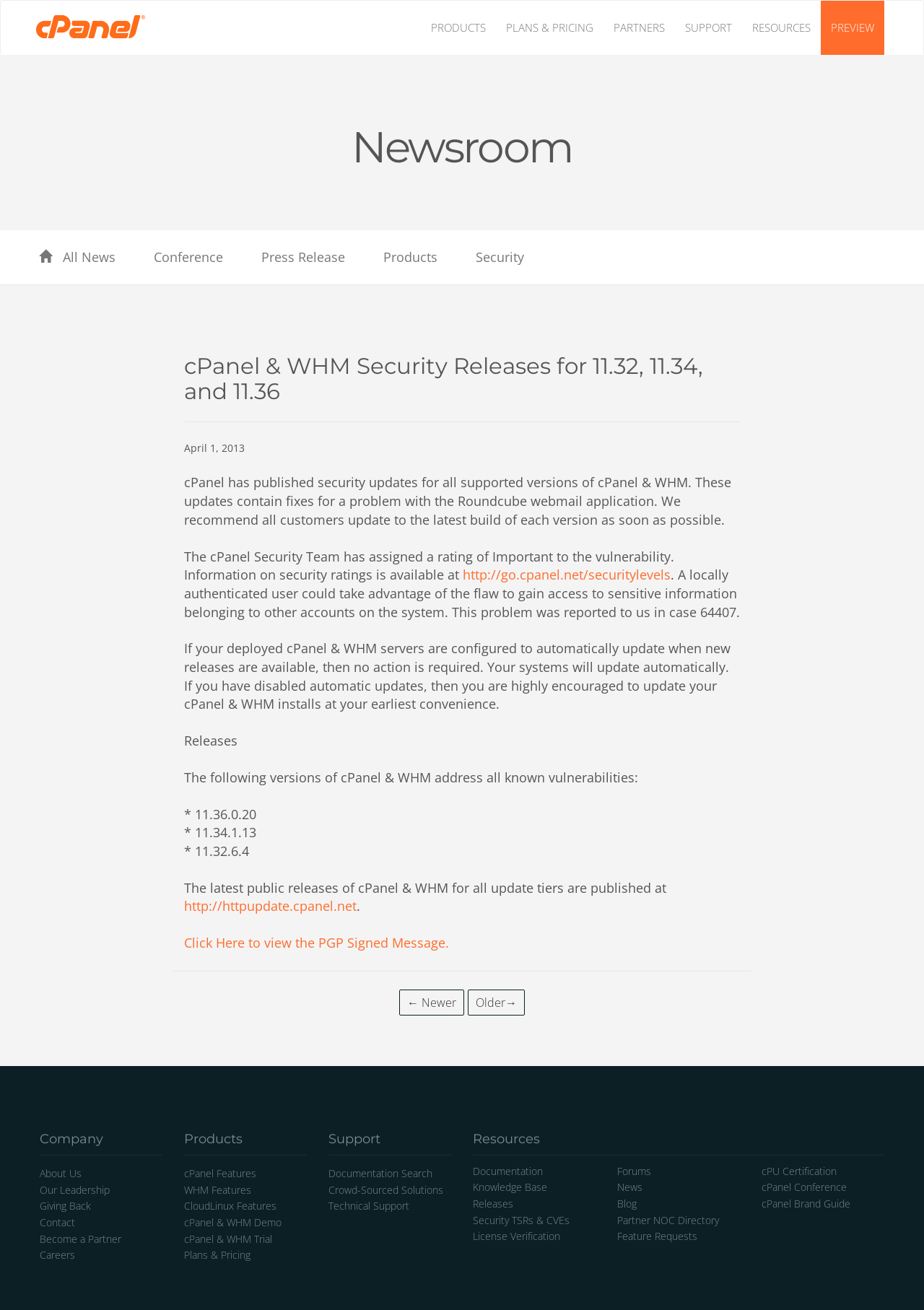Locate the bounding box of the UI element described by: "cPanel & WHM Trial" in the given webpage screenshot.

[0.199, 0.941, 0.295, 0.951]